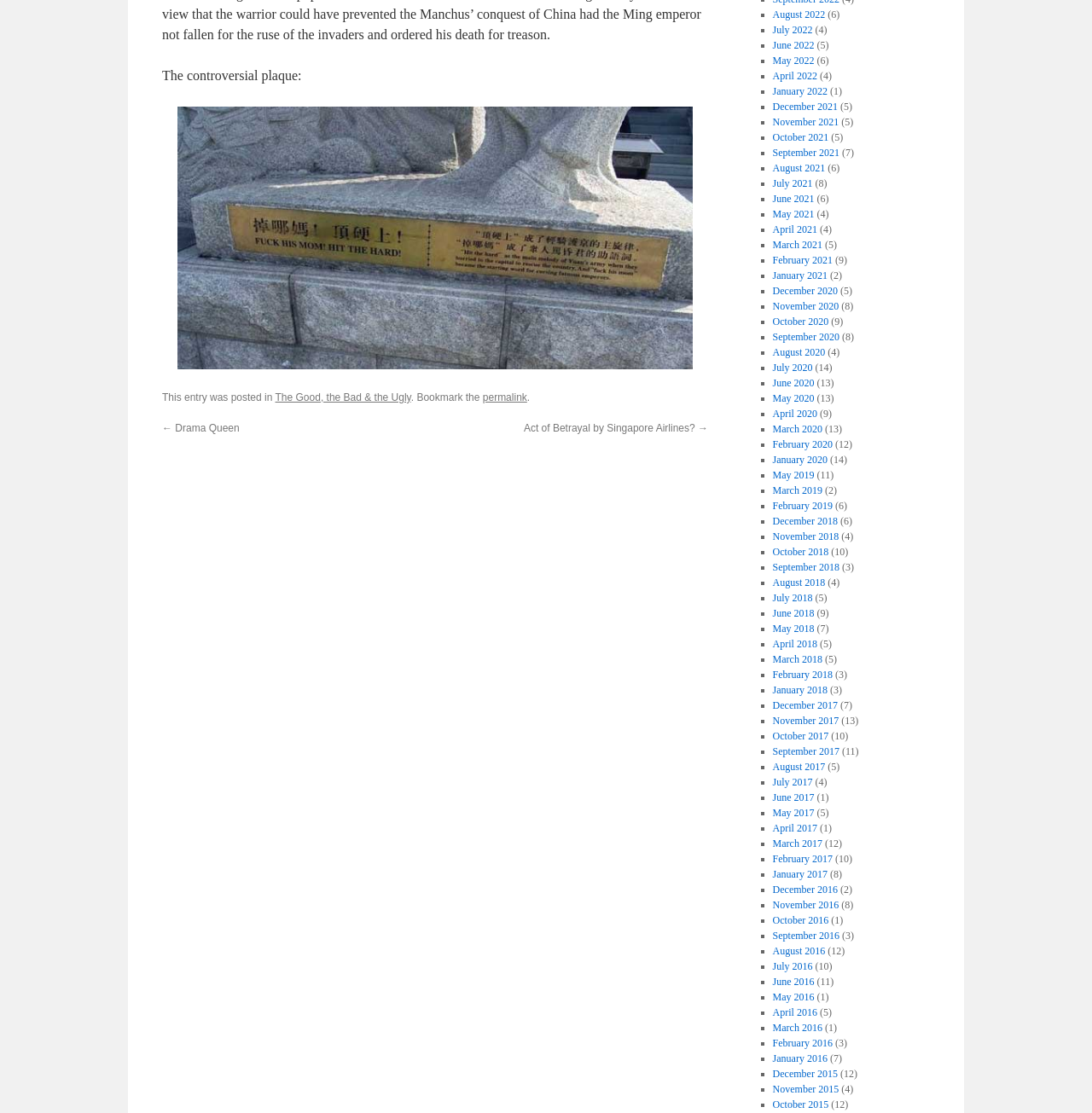Determine the bounding box for the described HTML element: "August 2022". Ensure the coordinates are four float numbers between 0 and 1 in the format [left, top, right, bottom].

[0.707, 0.008, 0.756, 0.018]